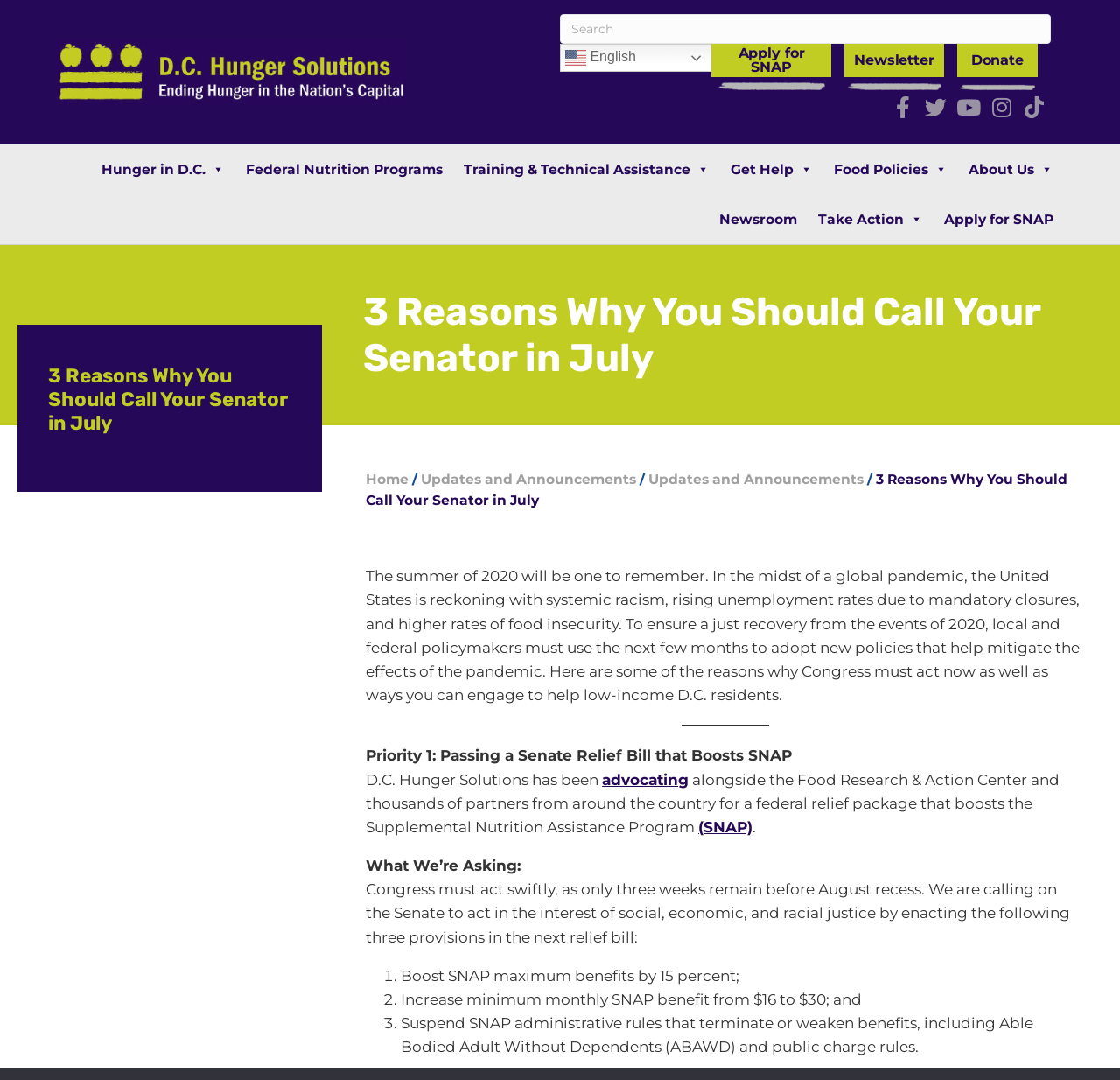Provide the text content of the webpage's main heading.

3 Reasons Why You Should Call Your Senator in July